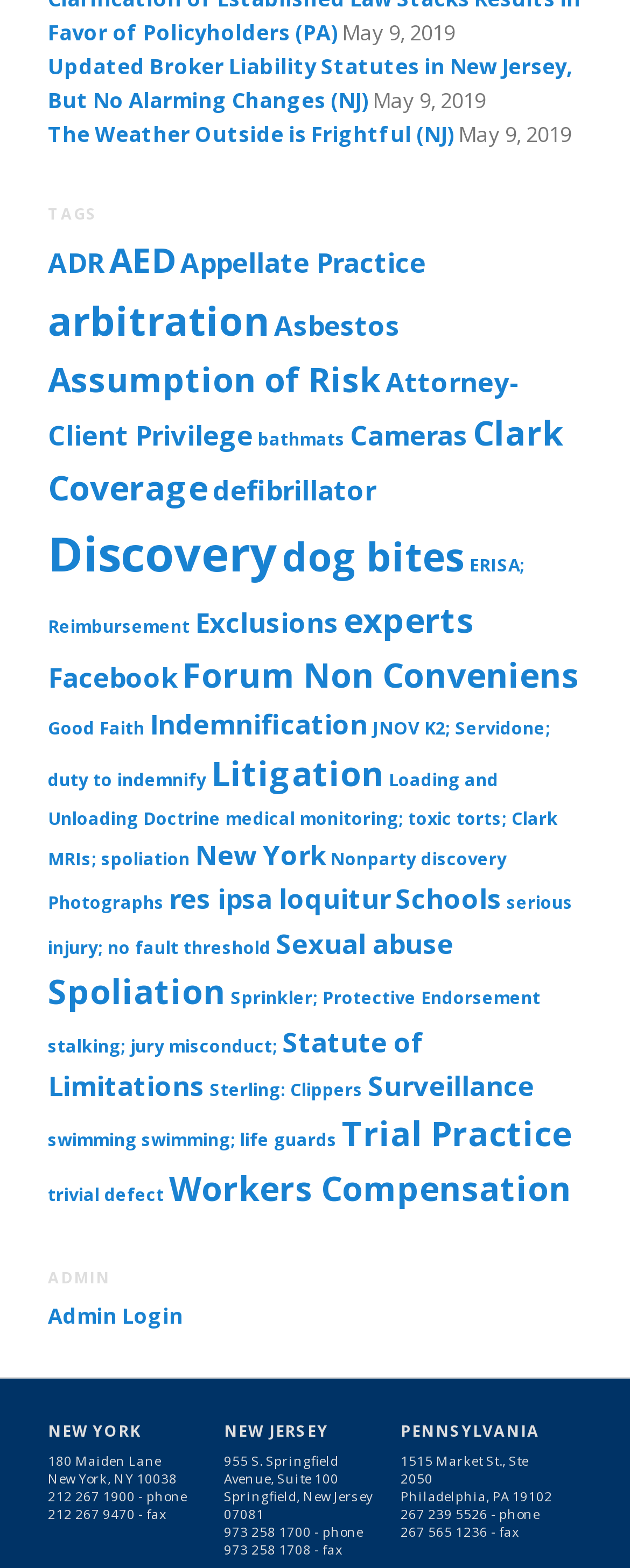Give the bounding box coordinates for the element described as: "JNOV".

[0.591, 0.458, 0.666, 0.472]